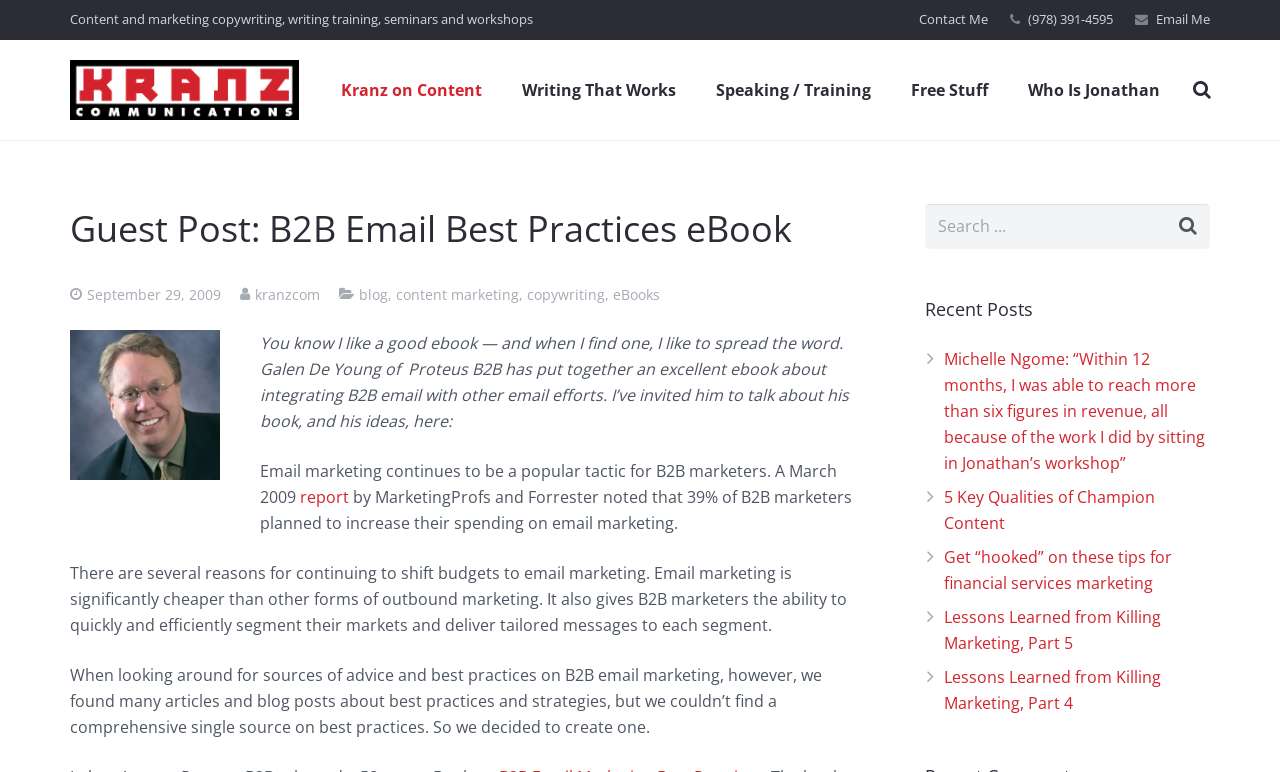What is the topic of the guest post?
Look at the image and provide a detailed response to the question.

The topic of the guest post can be determined by reading the heading 'Guest Post: B2B Email Best Practices eBook' which is located within the article section of the webpage.